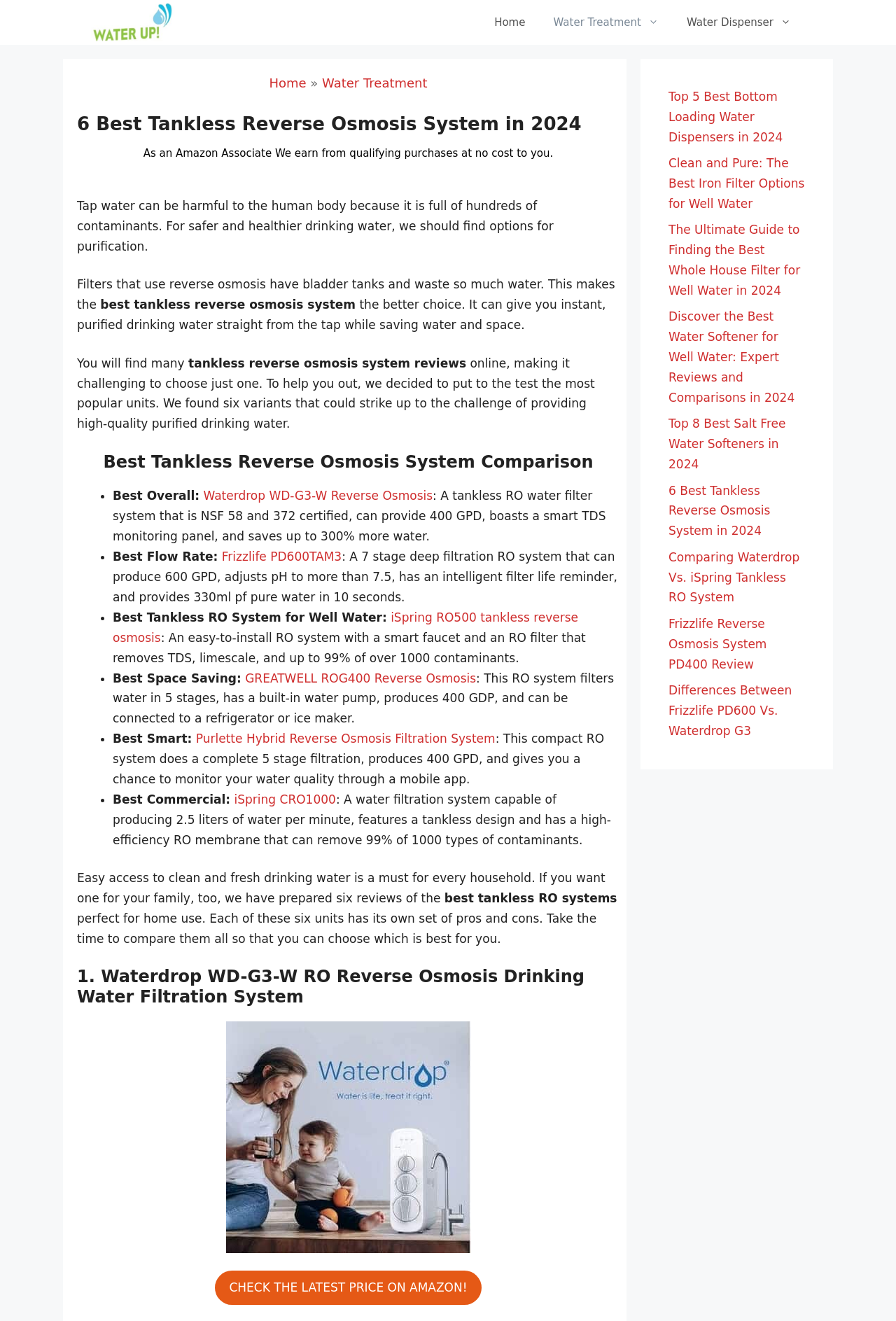Can you find and provide the main heading text of this webpage?

6 Best Tankless Reverse Osmosis System in 2024